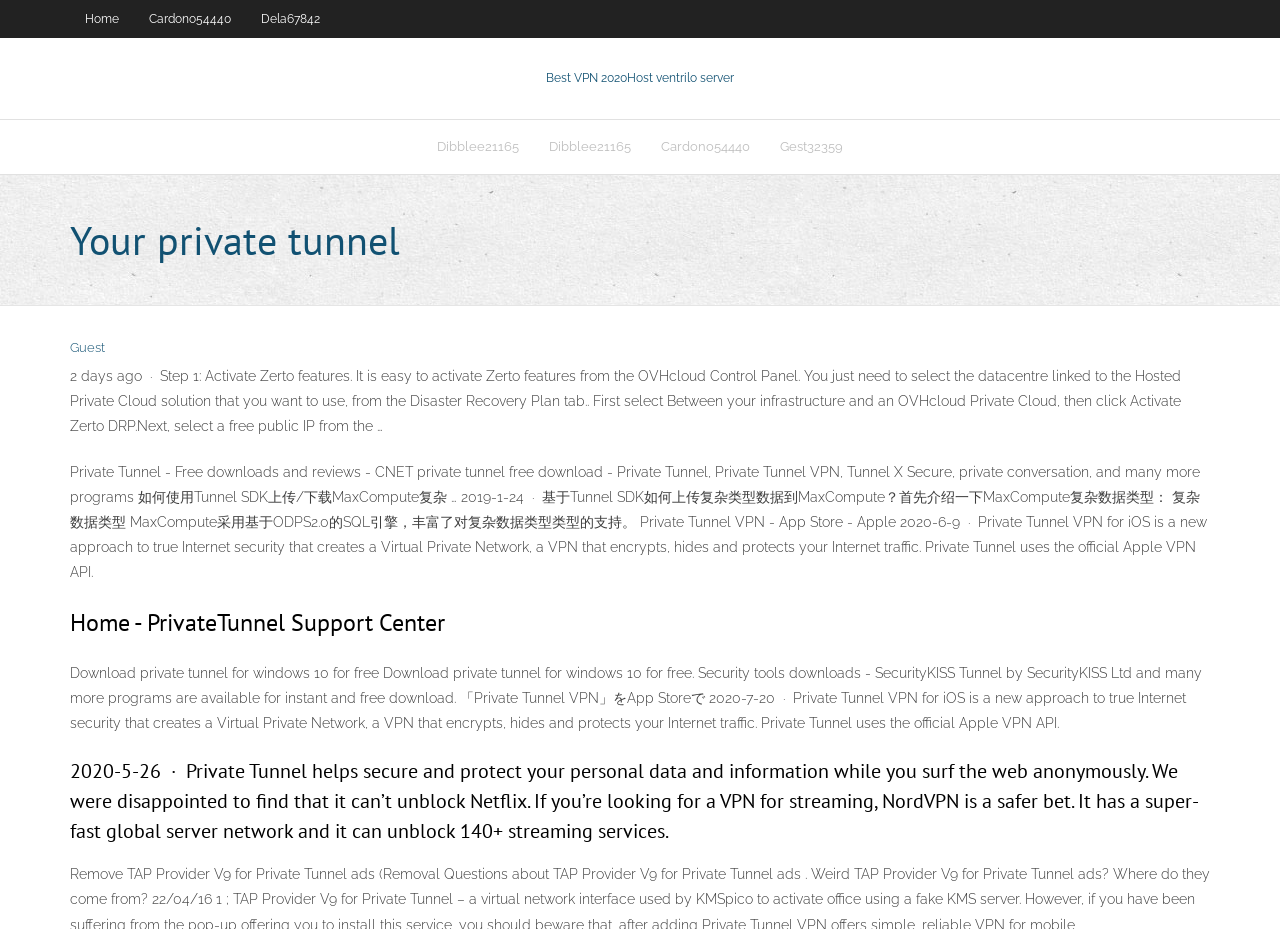Carefully examine the image and provide an in-depth answer to the question: What is the name of the VPN service mentioned in the webpage?

The static text elements on the webpage mention 'Private Tunnel VPN' as a service that provides internet security. This suggests that Private Tunnel VPN is the name of the VPN service being discussed on this webpage.